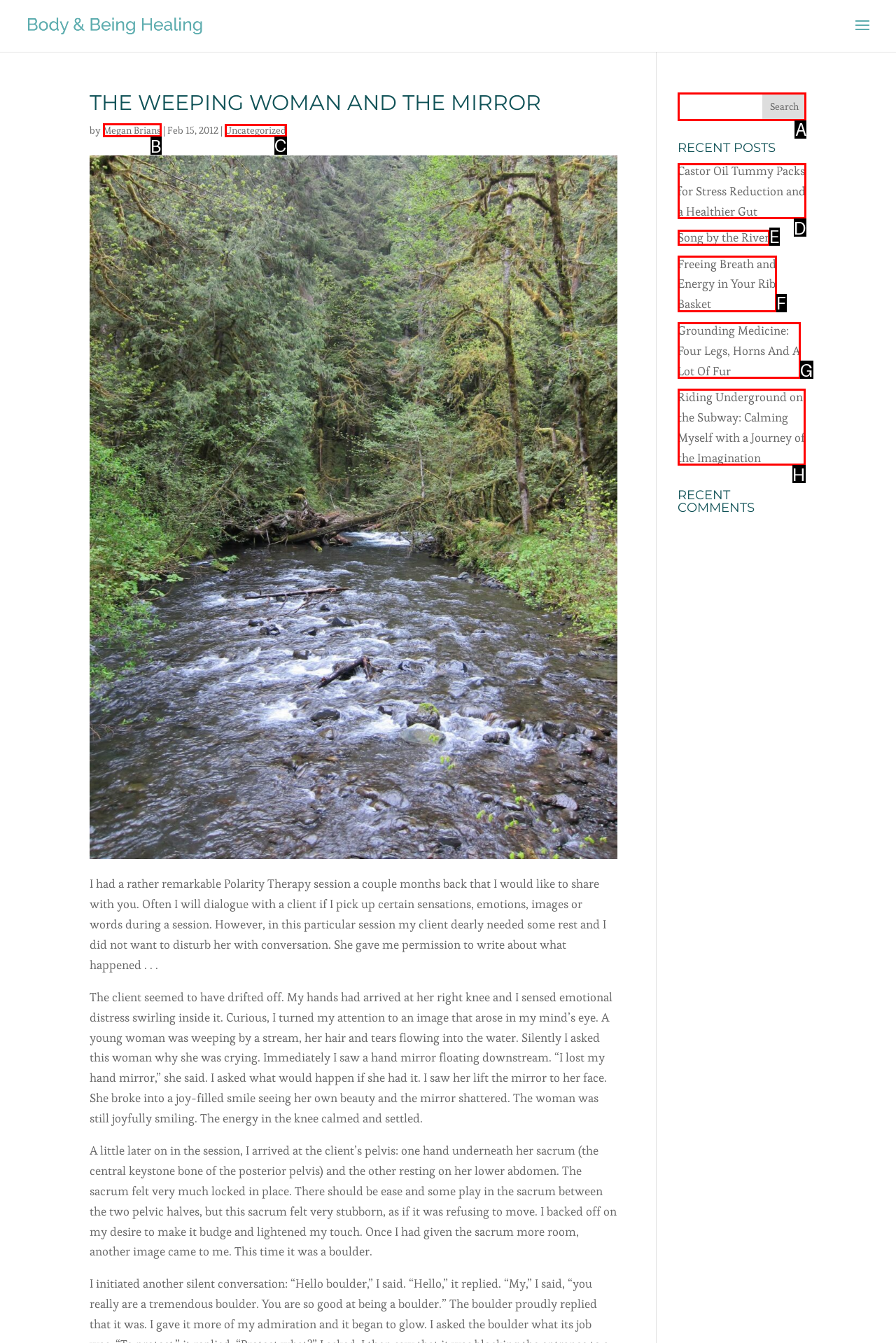Which option should I select to accomplish the task: Read the article by Megan Brians? Respond with the corresponding letter from the given choices.

B